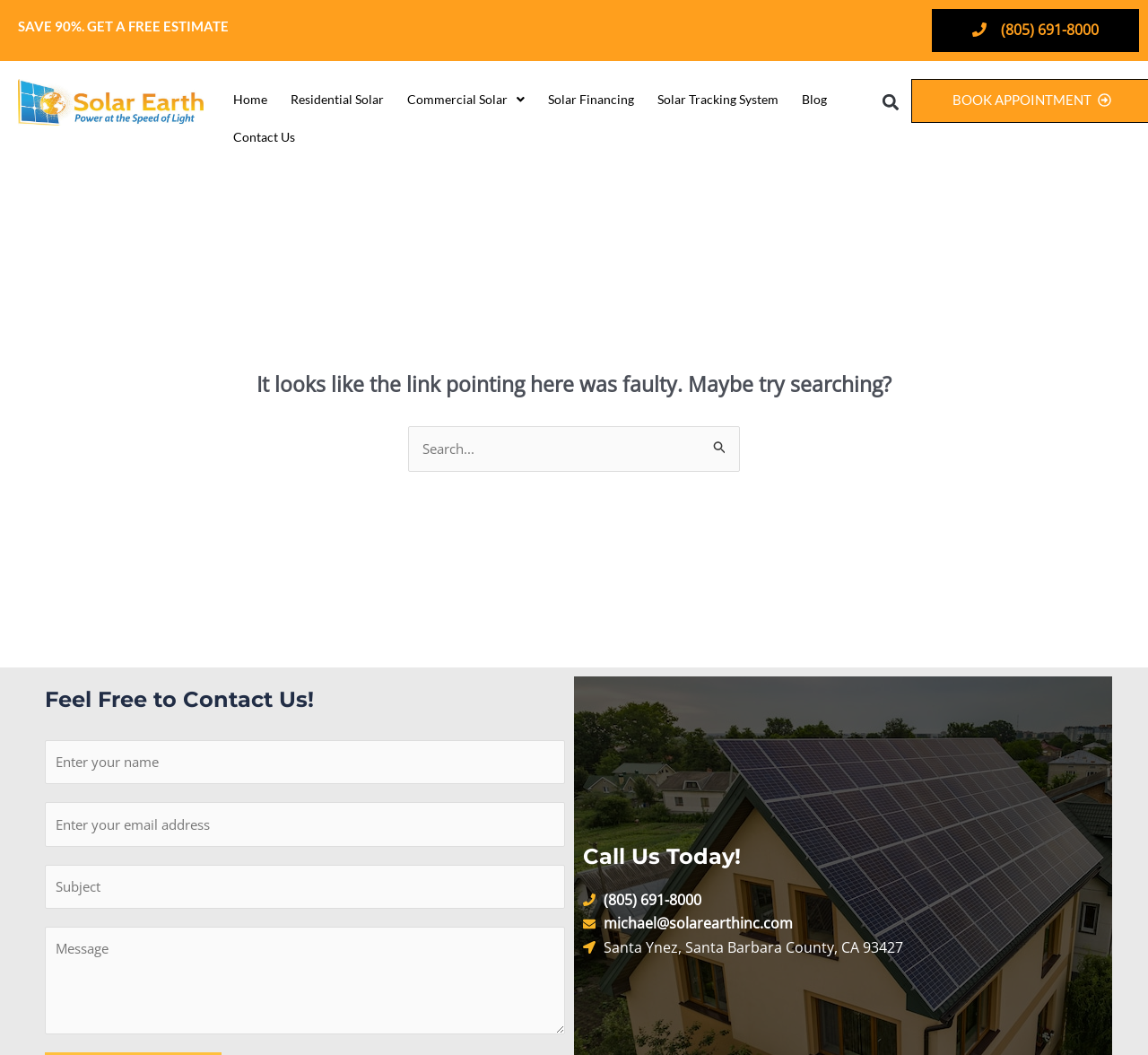Please identify the bounding box coordinates of the clickable area that will fulfill the following instruction: "Call the phone number". The coordinates should be in the format of four float numbers between 0 and 1, i.e., [left, top, right, bottom].

[0.812, 0.009, 0.992, 0.049]